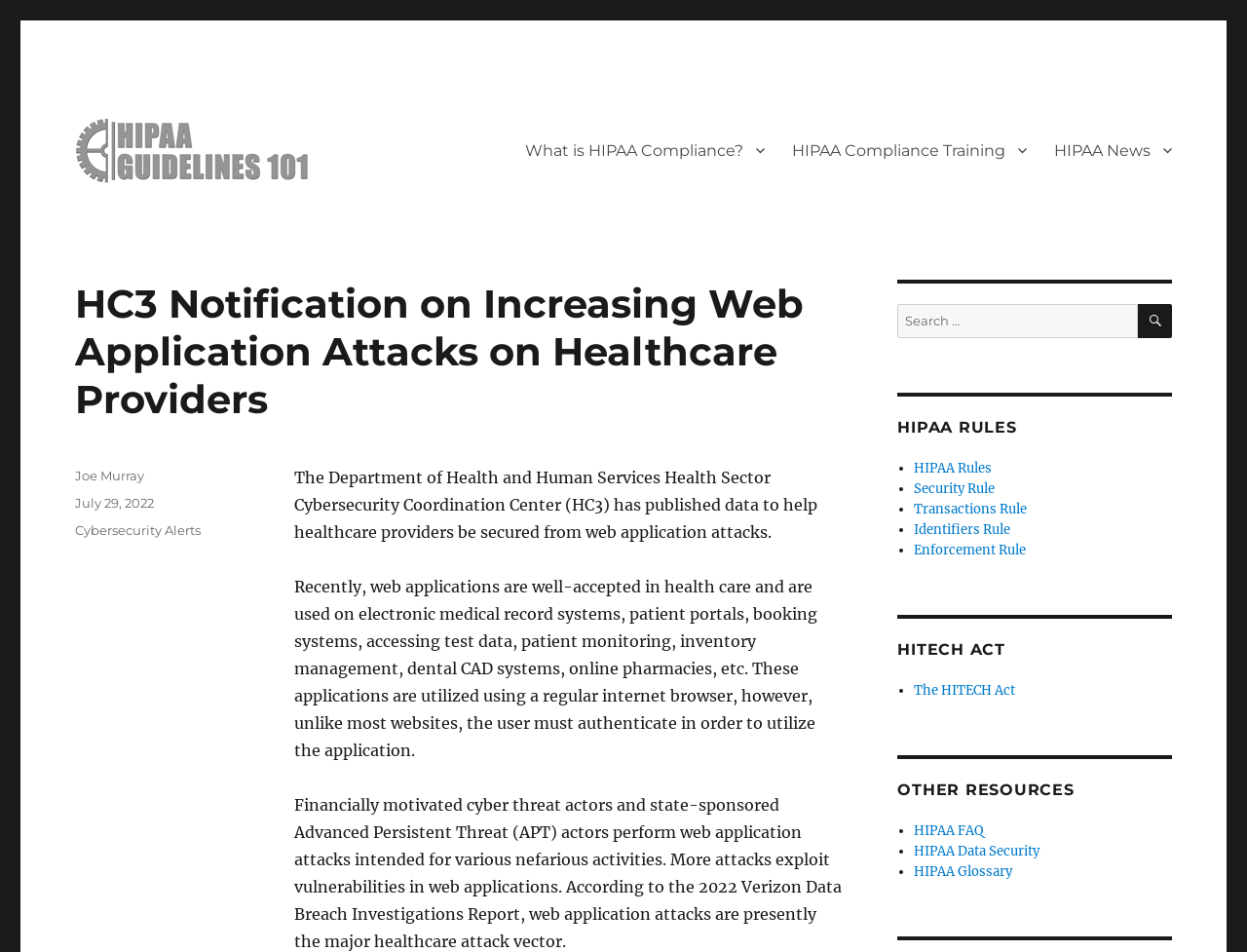Determine the bounding box coordinates of the UI element described below. Use the format (top-left x, top-left y, bottom-right x, bottom-right y) with floating point numbers between 0 and 1: July 29, 2022

[0.06, 0.52, 0.124, 0.536]